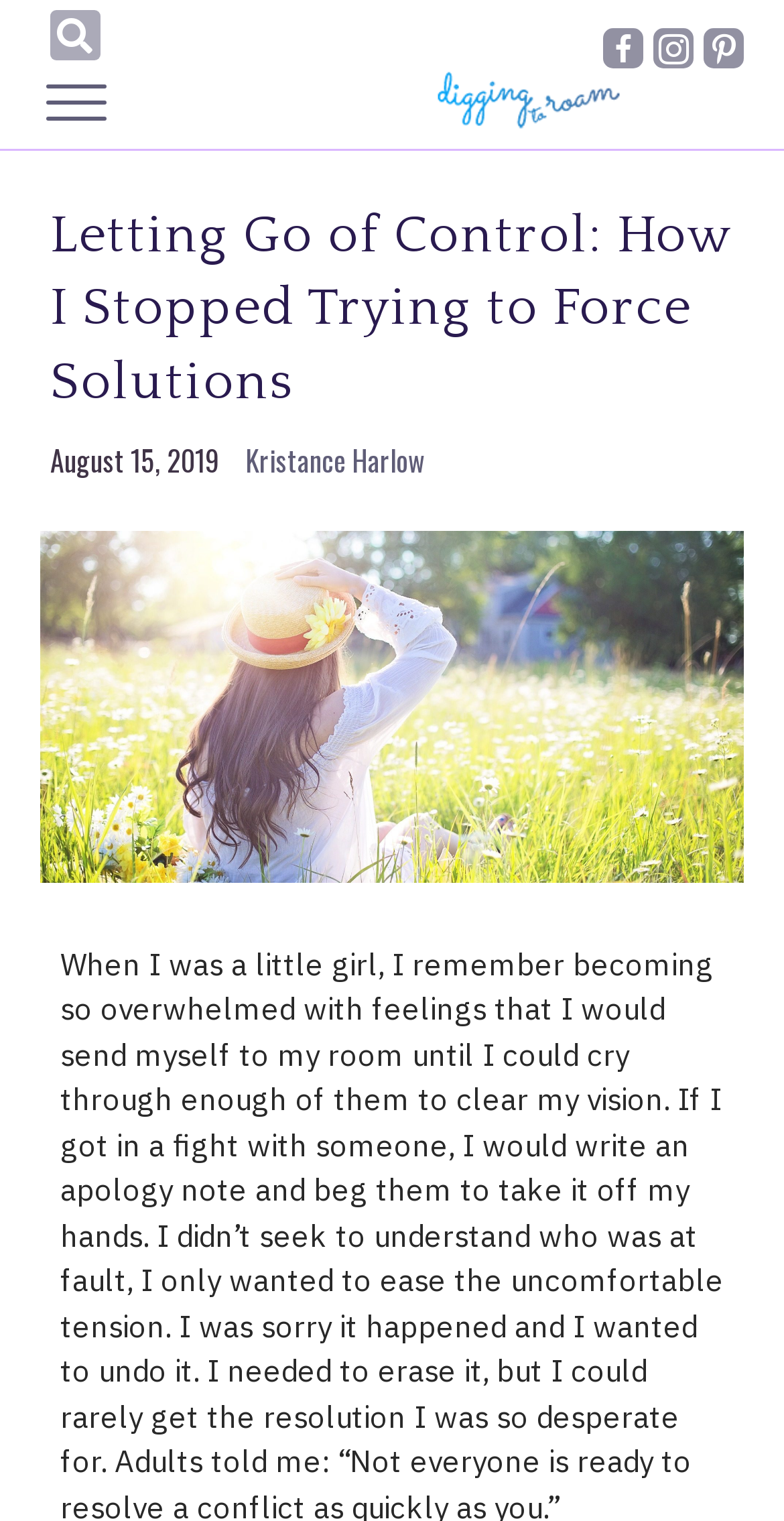How many social media buttons are there?
Refer to the image and give a detailed answer to the query.

I counted the number of social media buttons on the top right corner of the webpage, and there are three buttons: facebook, instagram, and pinterest.